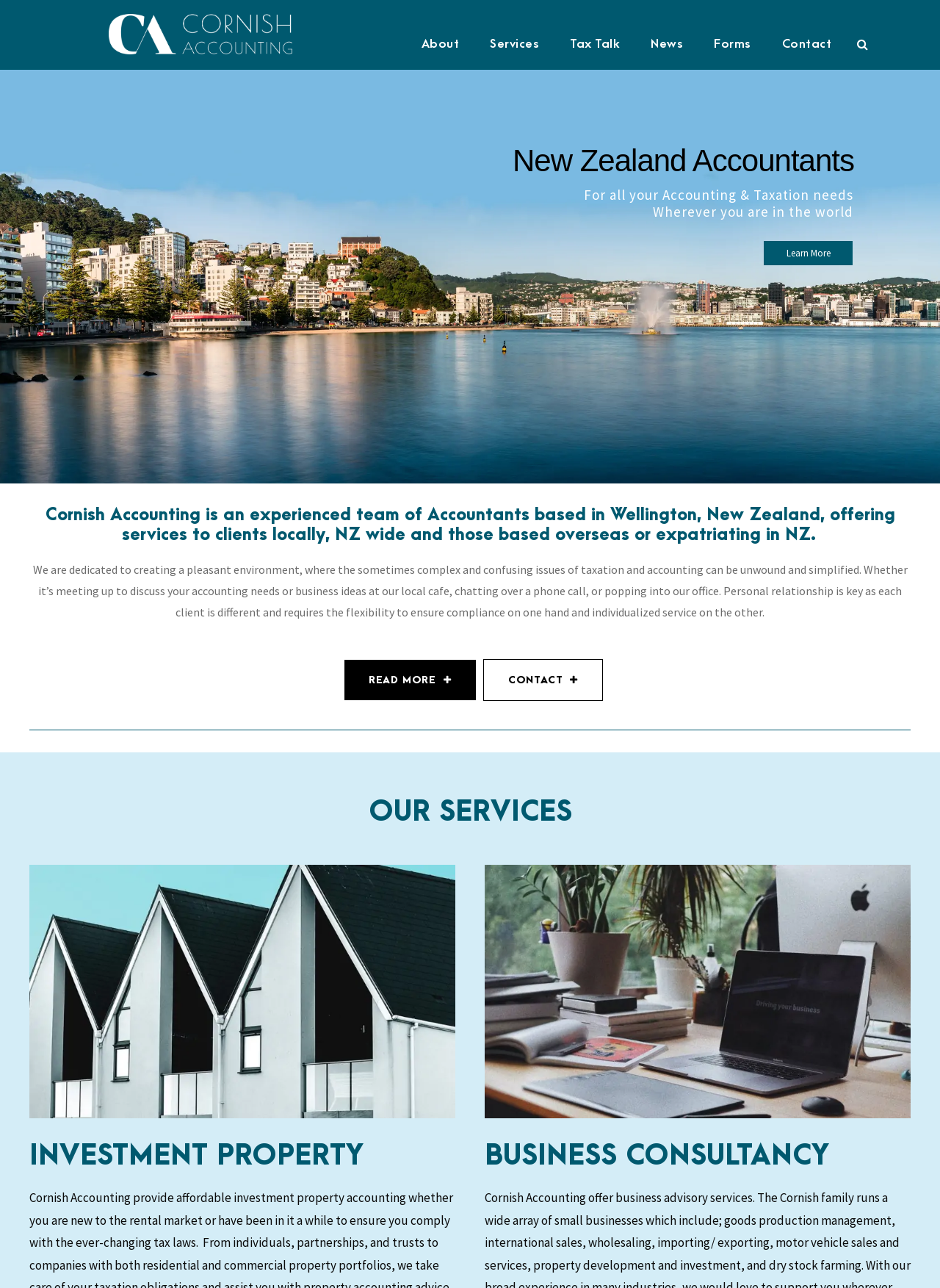What is the profession of the team based in Wellington, New Zealand?
Provide a well-explained and detailed answer to the question.

Based on the webpage content, specifically the heading 'Cornish Accounting is an experienced team of Accountants based in Wellington, New Zealand...', it is clear that the team is composed of accountants.